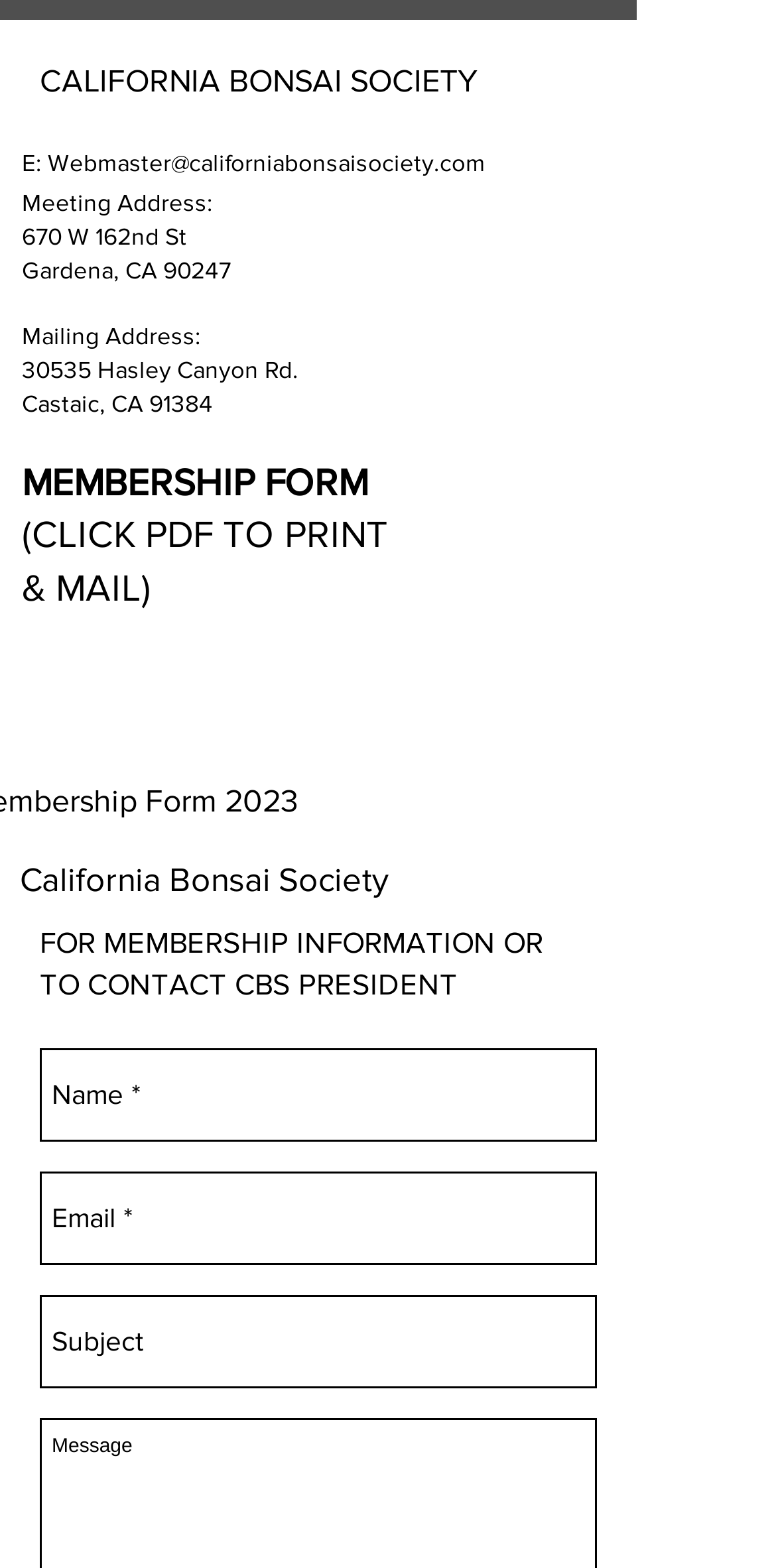What social media platforms does the organization have? Based on the image, give a response in one word or a short phrase.

Instagram and YouTube